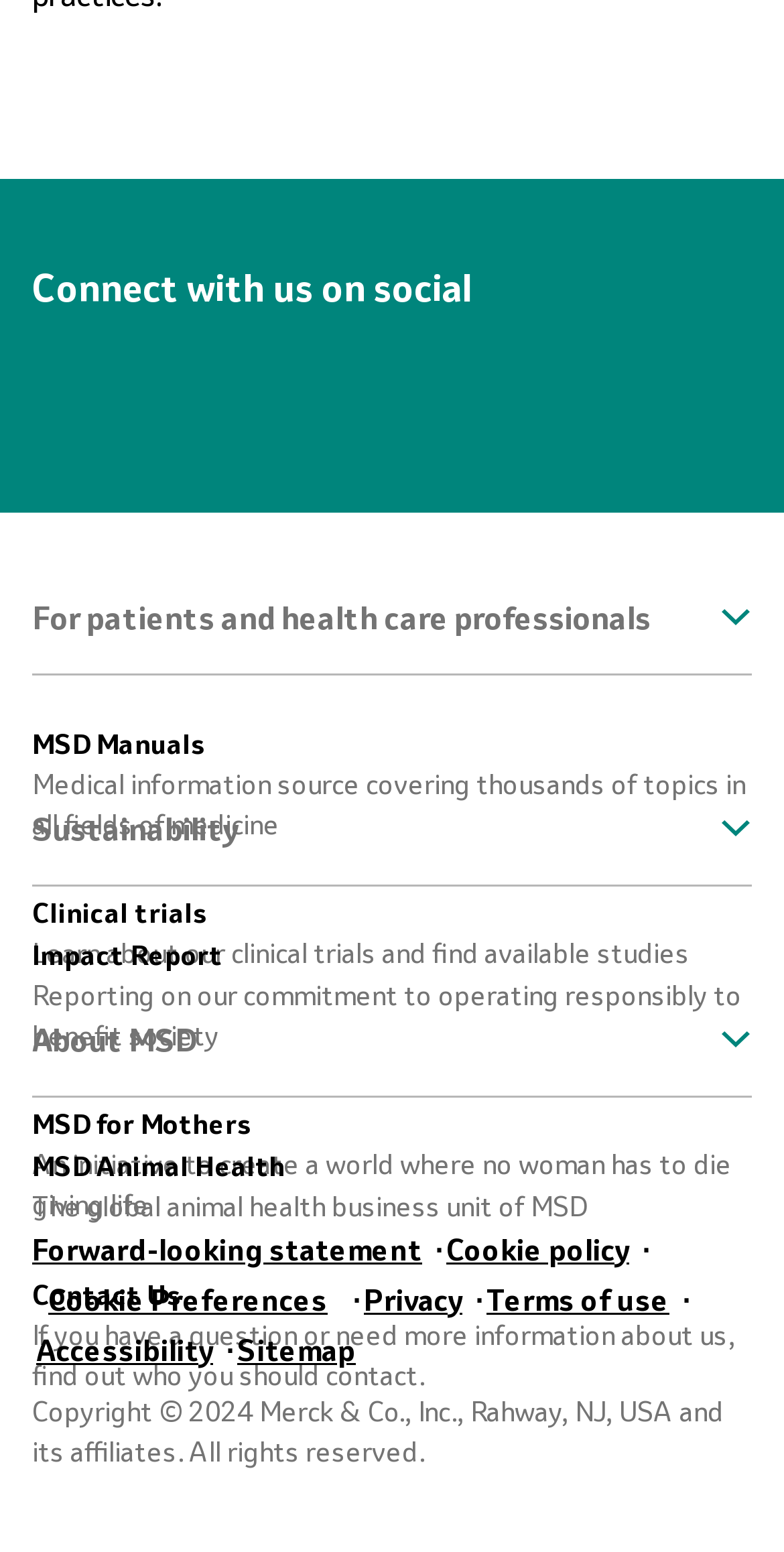What year is the copyright for the website?
Refer to the image and answer the question using a single word or phrase.

2024